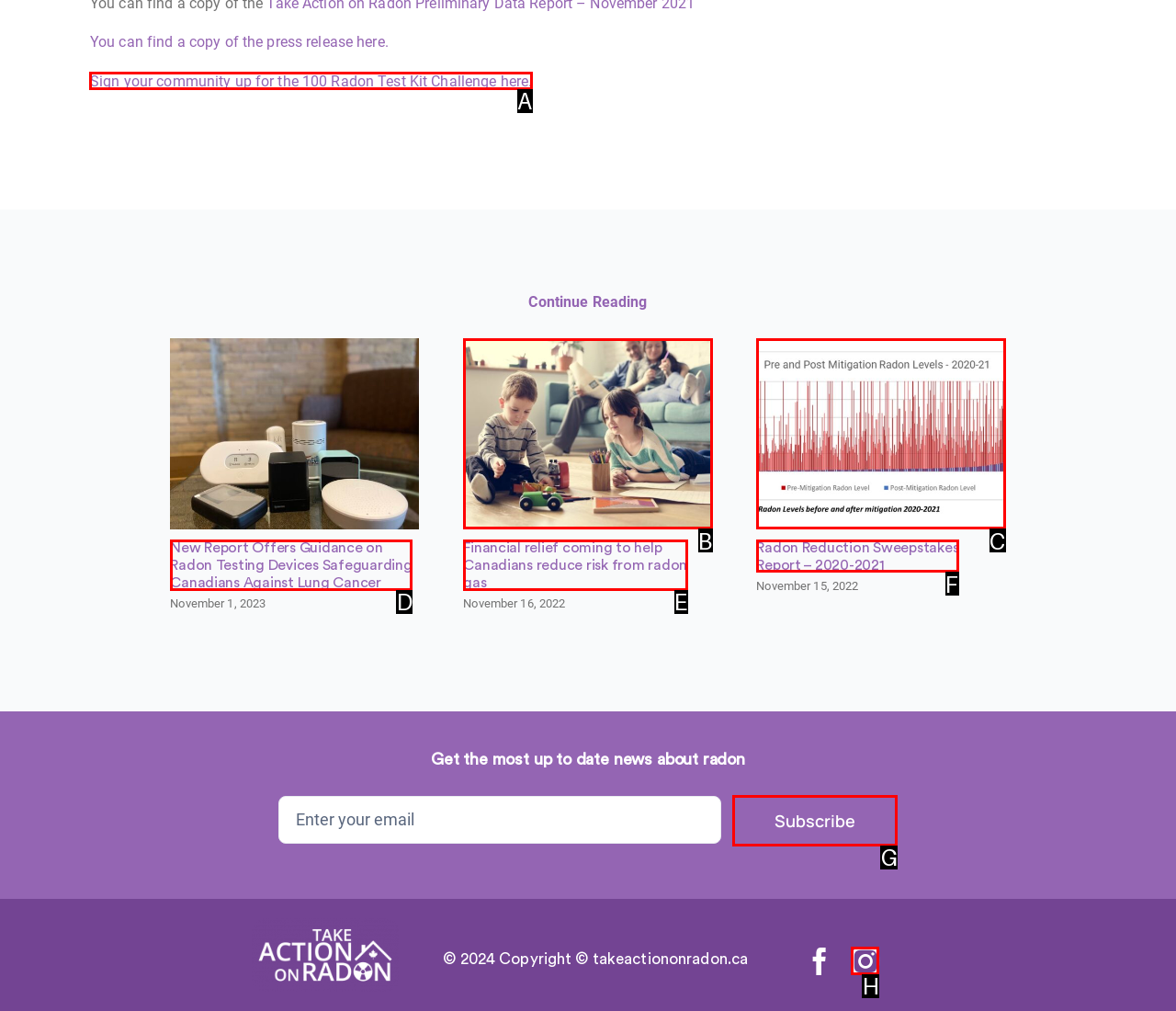Determine the UI element that matches the description: aria-label="instagram"
Answer with the letter from the given choices.

H